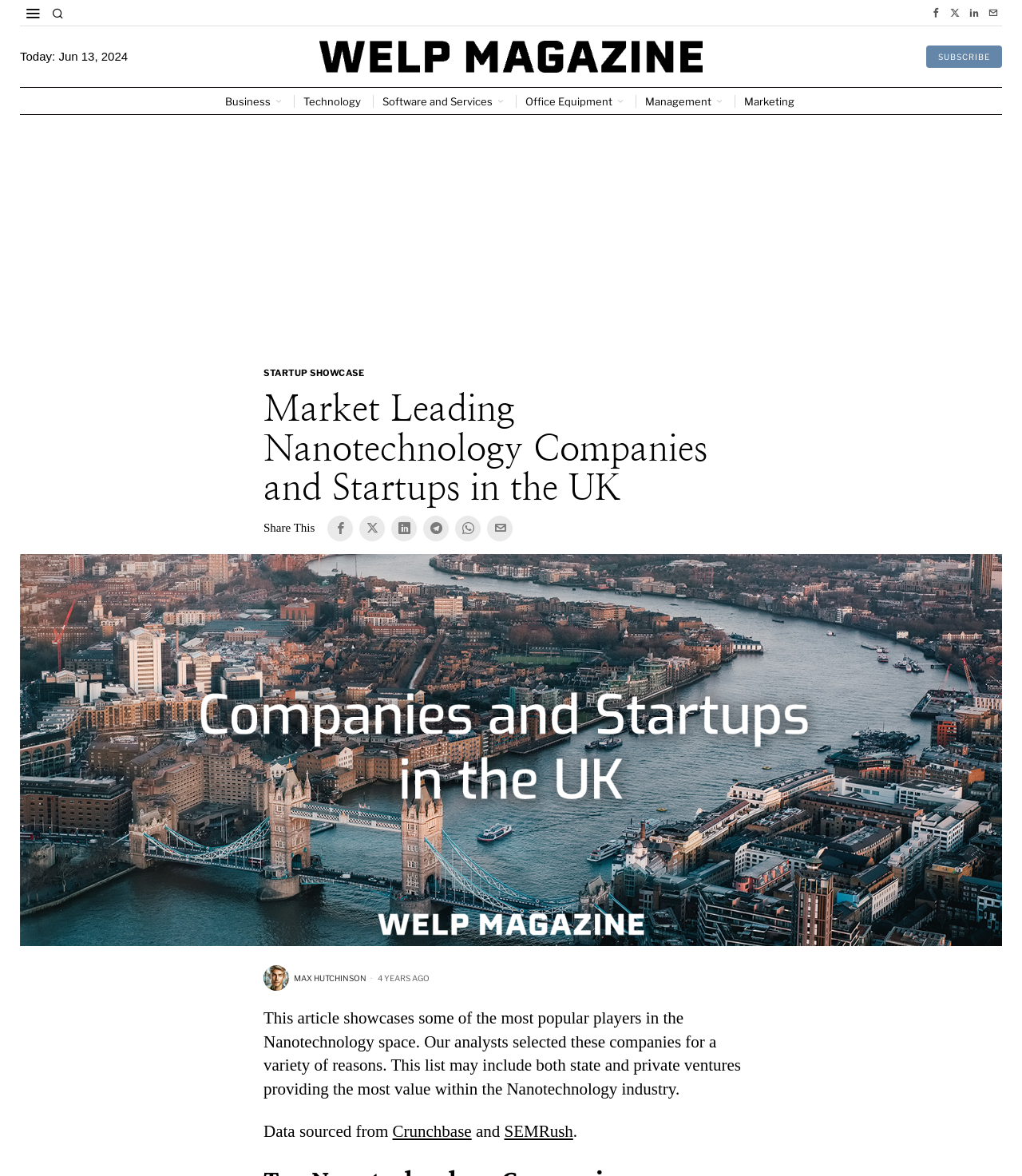Given the element description "Startup Showcase" in the screenshot, predict the bounding box coordinates of that UI element.

[0.258, 0.312, 0.356, 0.324]